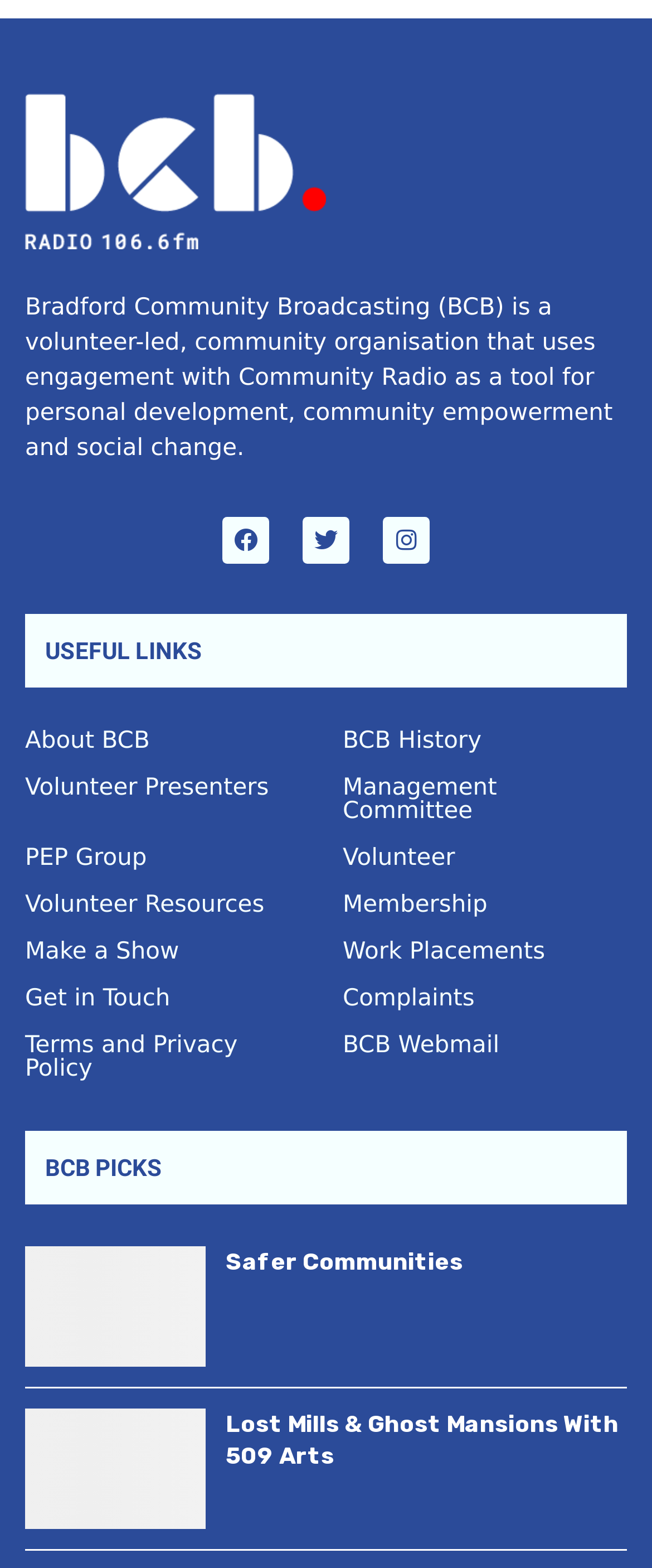Please answer the following question using a single word or phrase: What is the purpose of the 'USEFUL LINKS' section?

To provide links to related pages